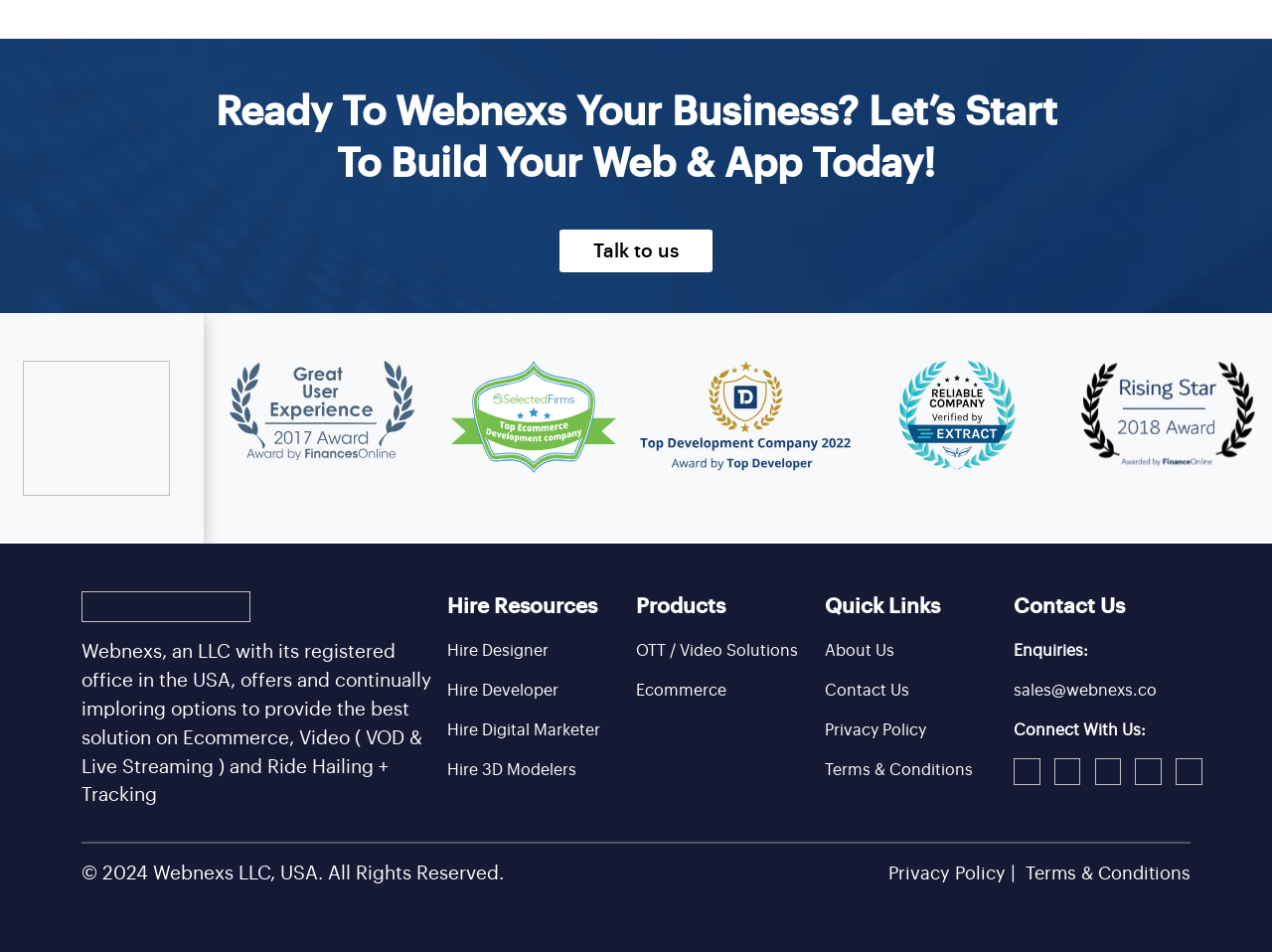Please find the bounding box coordinates of the element that must be clicked to perform the given instruction: "explore Emerald insight". The coordinates should be four float numbers from 0 to 1, i.e., [left, top, right, bottom].

None